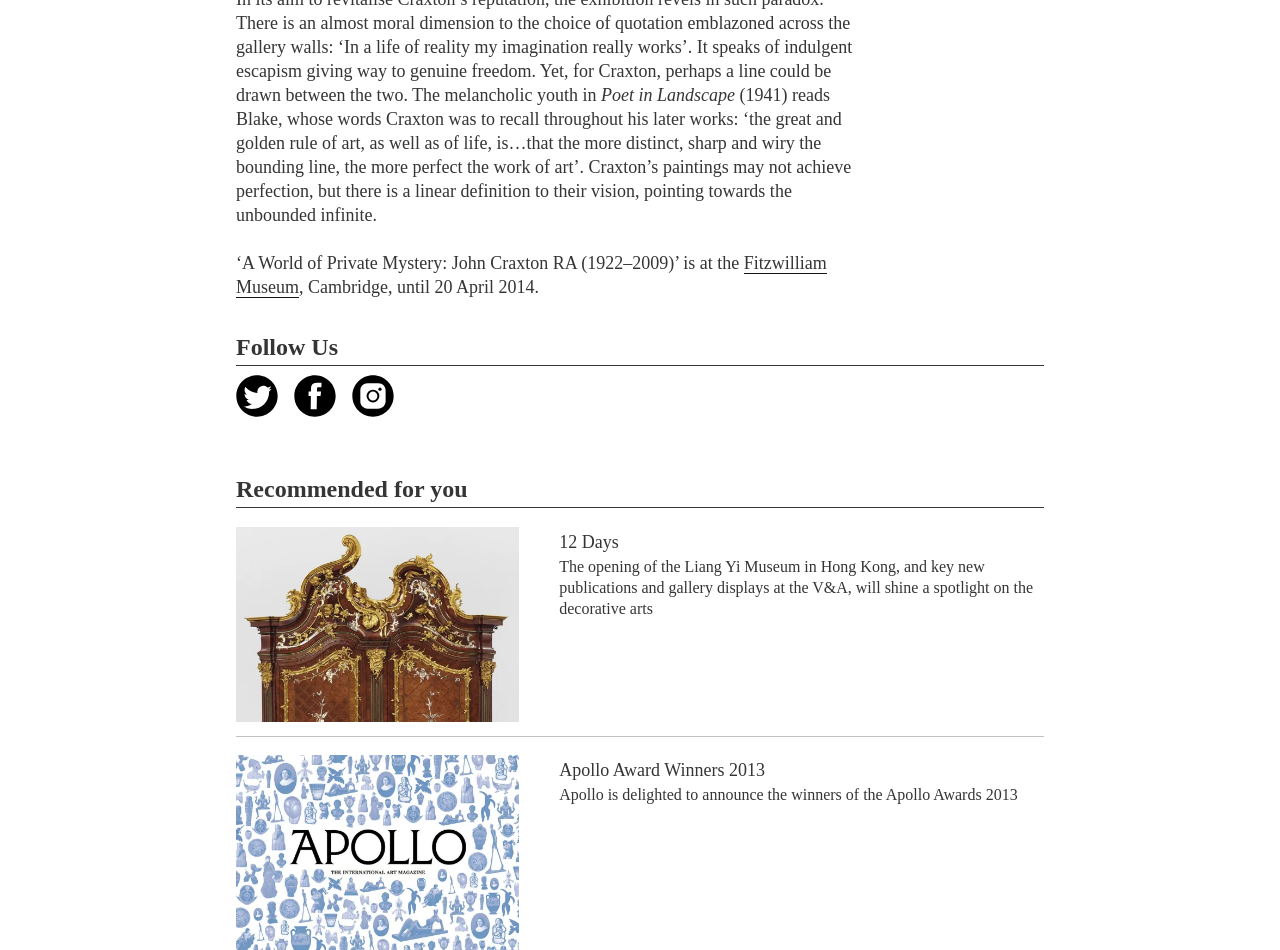What is the title of the recommended article?
Using the information from the image, answer the question thoroughly.

The webpage has a section 'Recommended for you' which lists several articles, and one of them is titled '12 Days'.